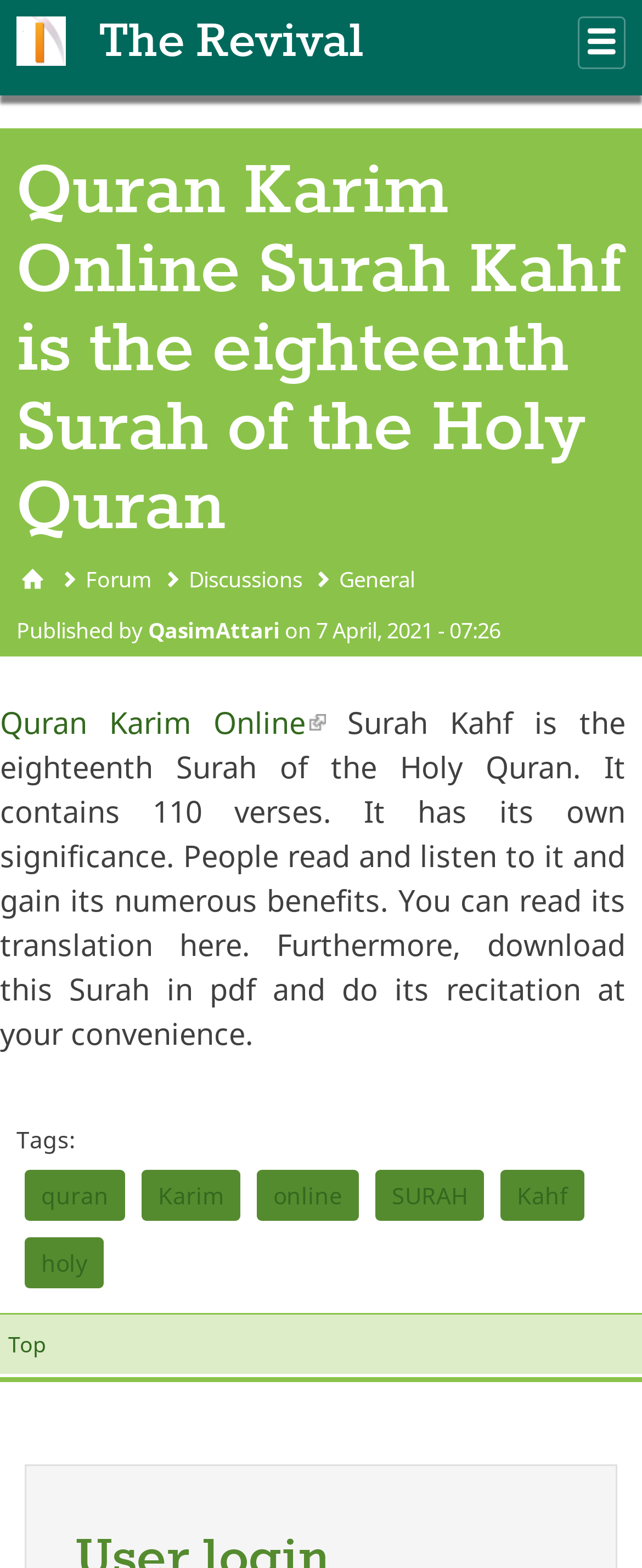Can you determine the bounding box coordinates of the area that needs to be clicked to fulfill the following instruction: "Visit the 'Forum' page"?

[0.133, 0.362, 0.236, 0.377]